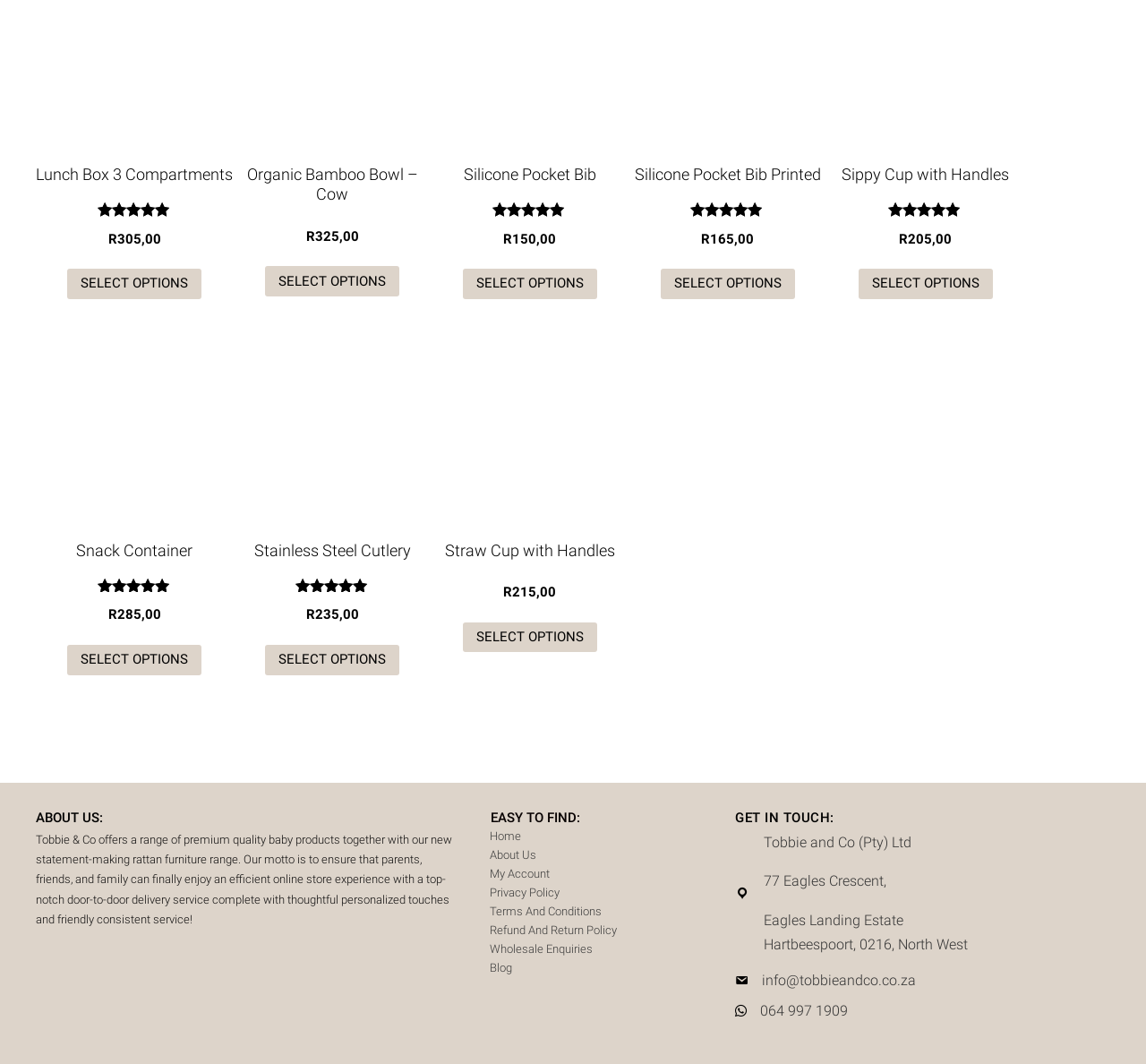Bounding box coordinates should be in the format (top-left x, top-left y, bottom-right x, bottom-right y) and all values should be floating point numbers between 0 and 1. Determine the bounding box coordinate for the UI element described as: Organic Bamboo Bowl – Cow

[0.215, 0.155, 0.365, 0.191]